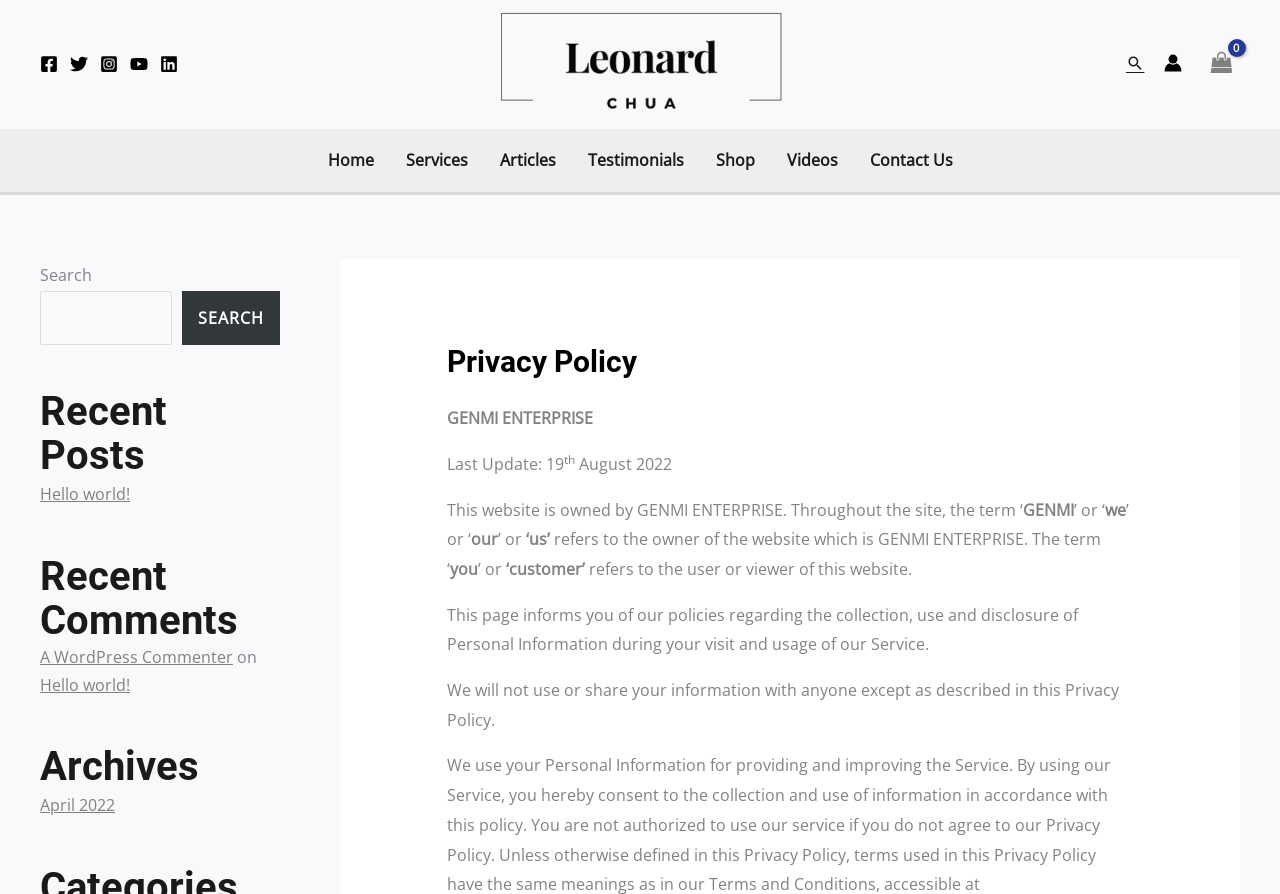What is the term used to refer to the user or viewer of this website?
Provide a detailed and extensive answer to the question.

According to the text, the term 'you' or 'customer' is used to refer to the user or viewer of this website, as stated in the section that defines the terms used in the privacy policy.